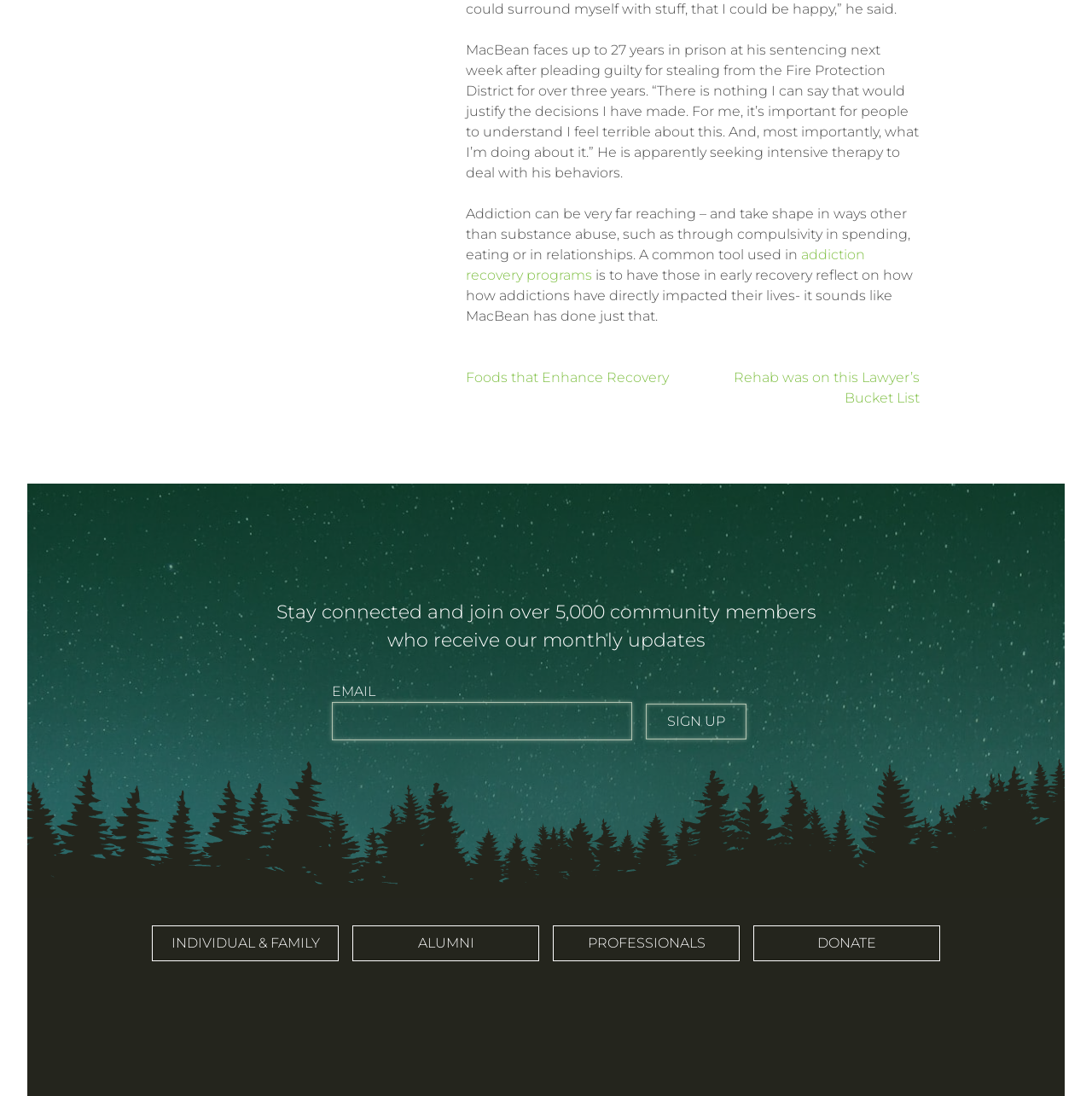Identify the bounding box coordinates of the region I need to click to complete this instruction: "View 'Foods that Enhance Recovery' post".

[0.427, 0.337, 0.612, 0.352]